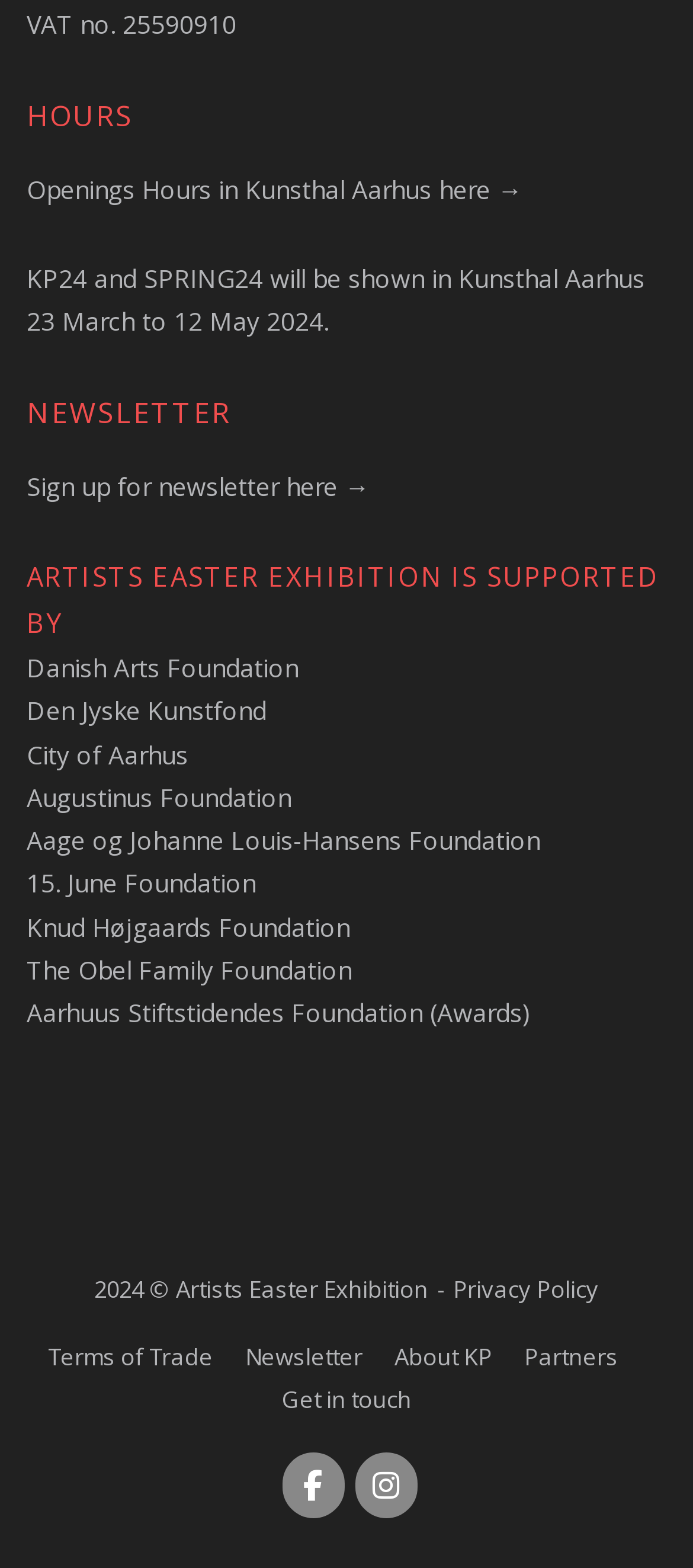How many supporters are listed for the Artists Easter Exhibition?
Refer to the image and provide a one-word or short phrase answer.

9